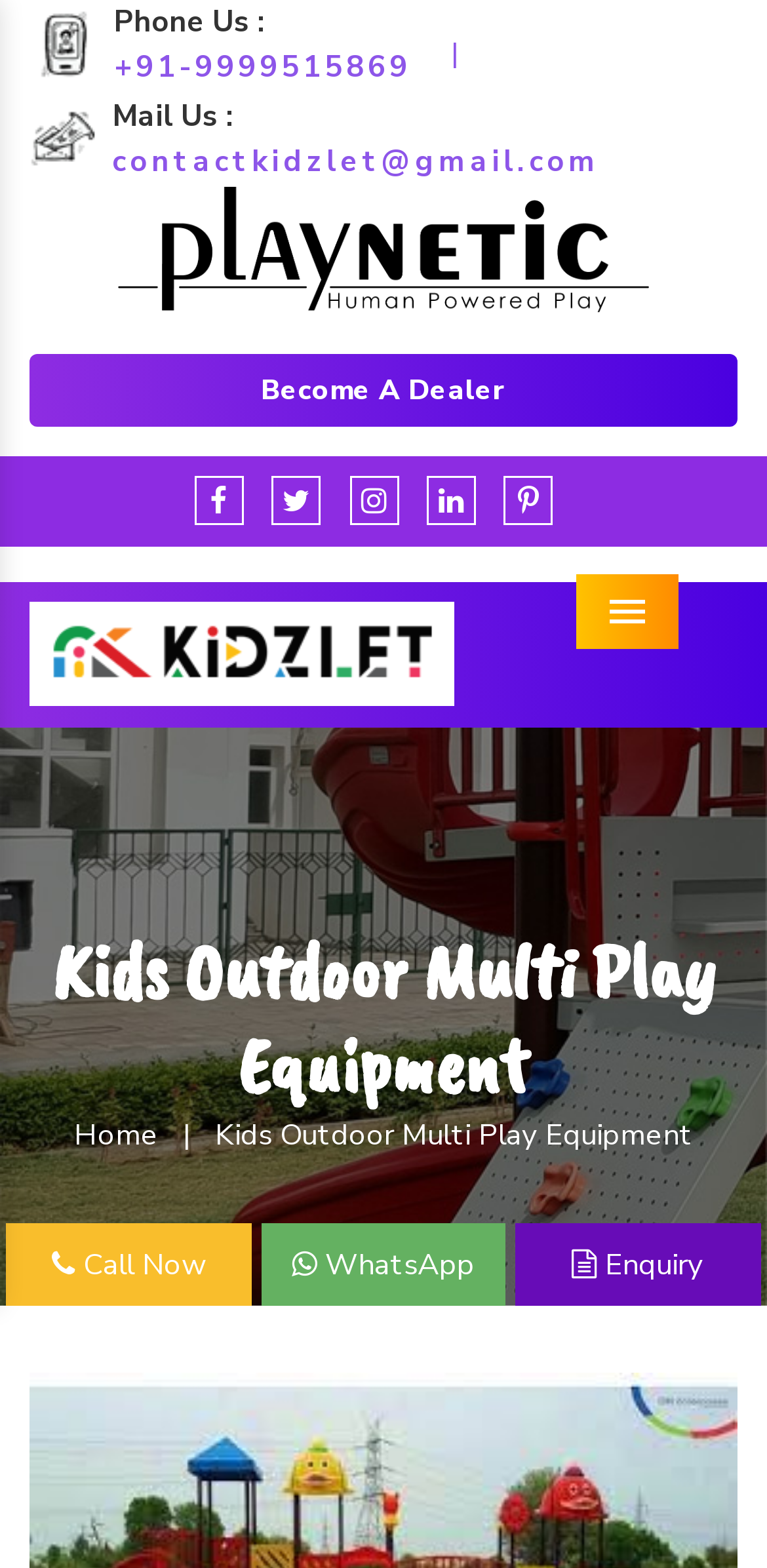Locate the bounding box coordinates of the area where you should click to accomplish the instruction: "Navigate to home page".

[0.096, 0.711, 0.207, 0.736]